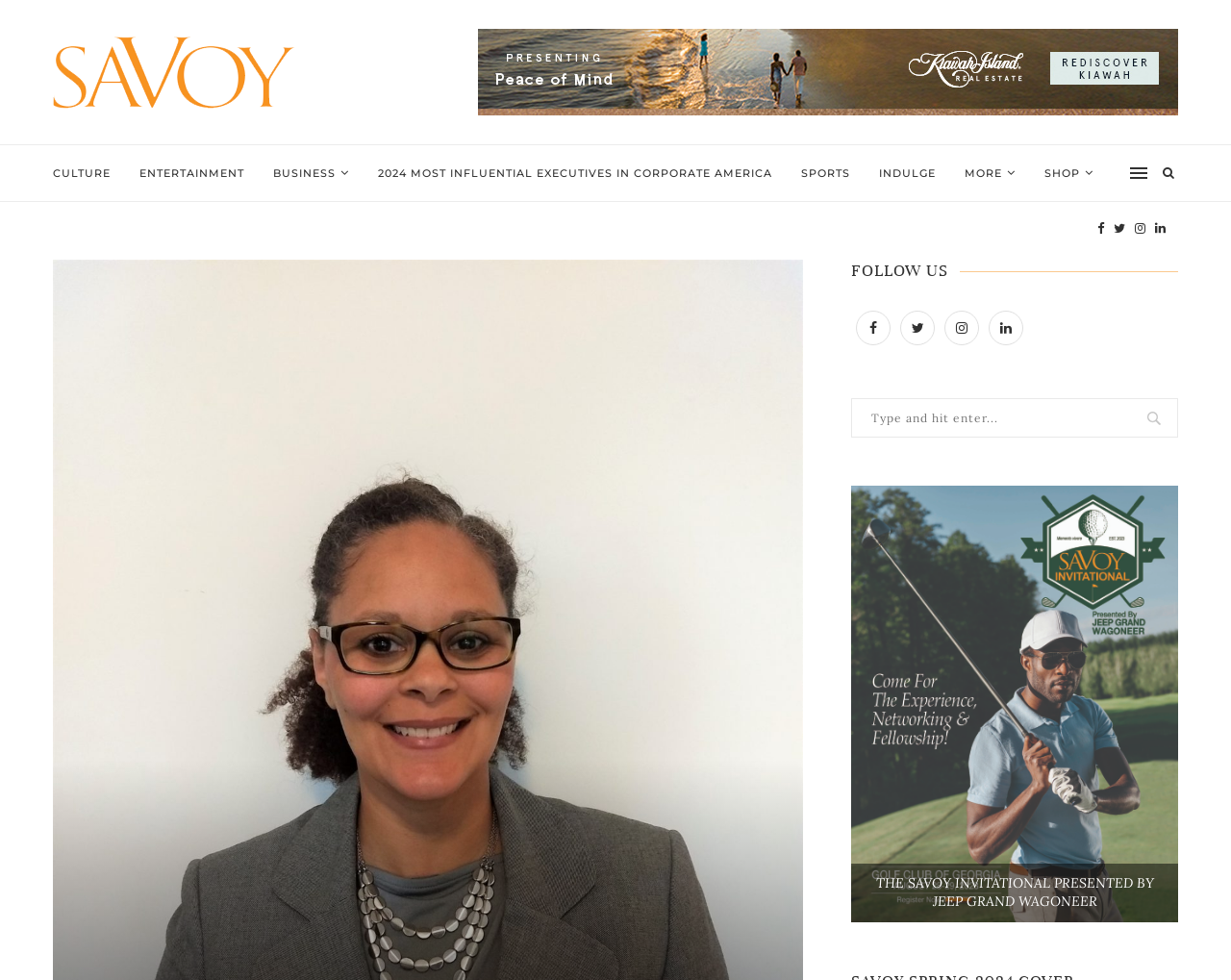From the webpage screenshot, identify the region described by name="s" placeholder="Type and hit enter...". Provide the bounding box coordinates as (top-left x, top-left y, bottom-right x, bottom-right y), with each value being a floating point number between 0 and 1.

[0.691, 0.407, 0.957, 0.447]